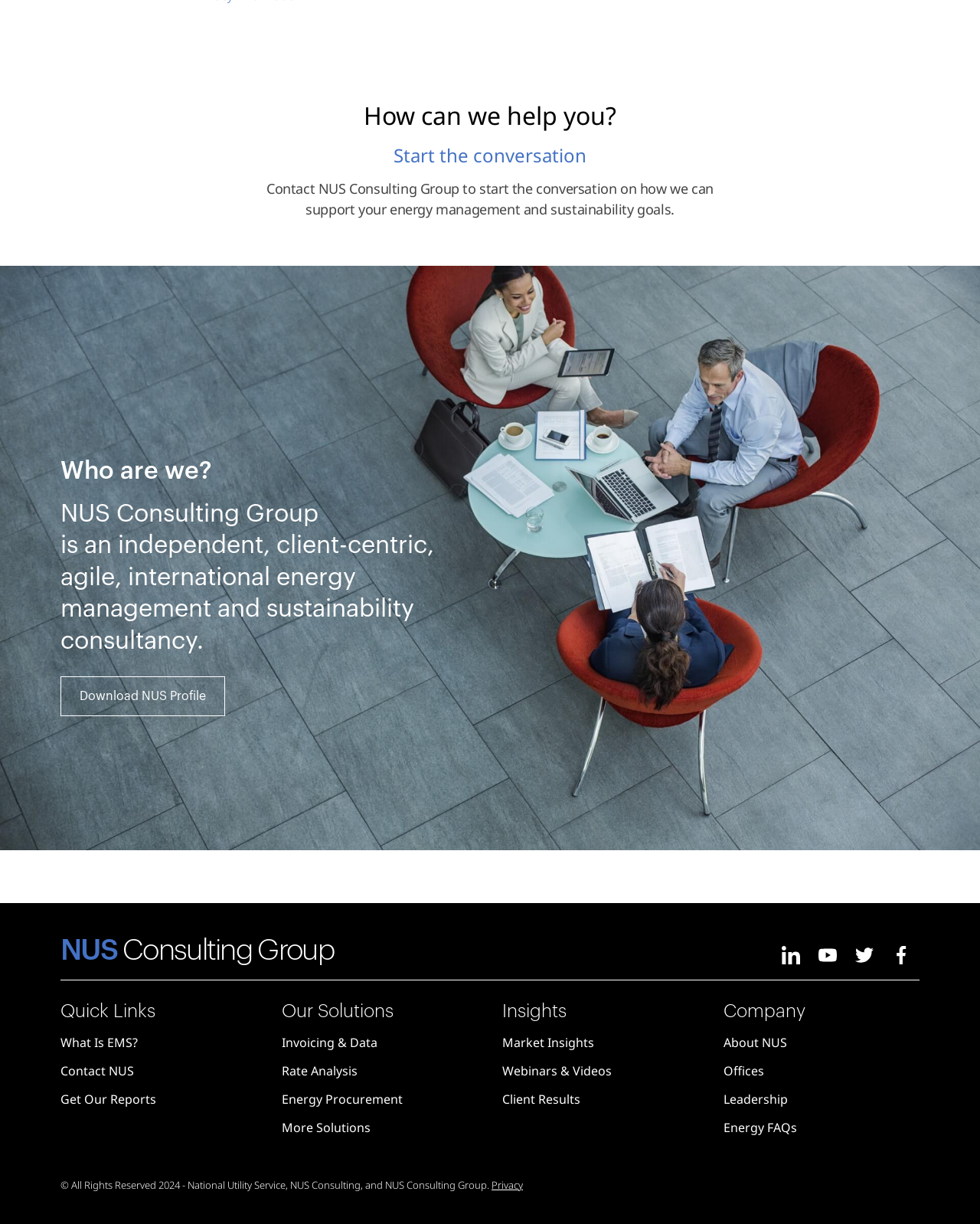Please provide a detailed answer to the question below by examining the image:
What is the purpose of the 'Start the conversation' link?

The 'Start the conversation' link is located near the top of the page, and its purpose can be inferred from the surrounding text, which mentions contacting NUS Consulting Group to start a conversation about energy management and sustainability goals.